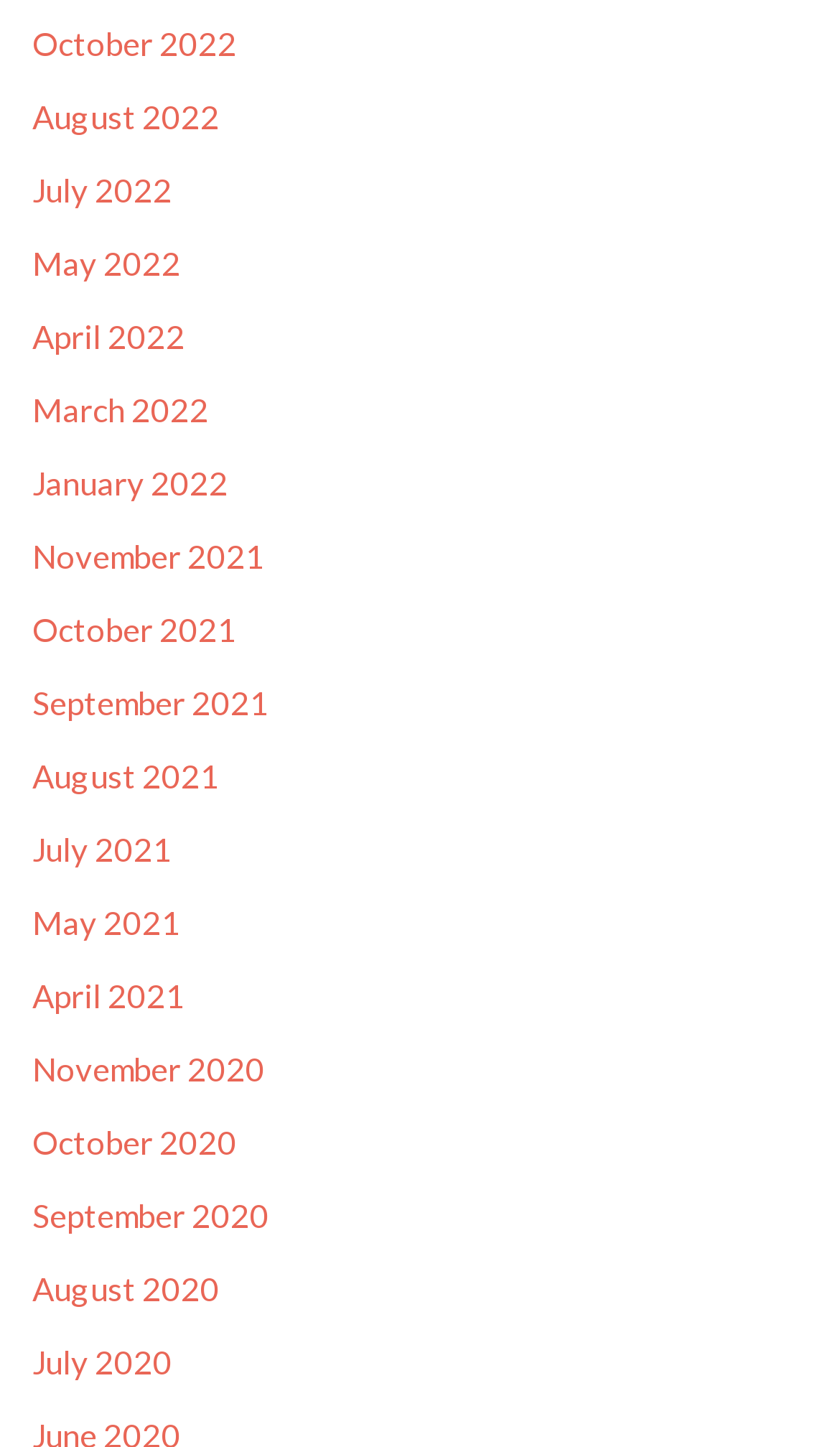Analyze the image and provide a detailed answer to the question: Are the months listed in chronological order?

I can examine the list of links and see that the months are listed in chronological order, with the most recent month first and the earliest month last.